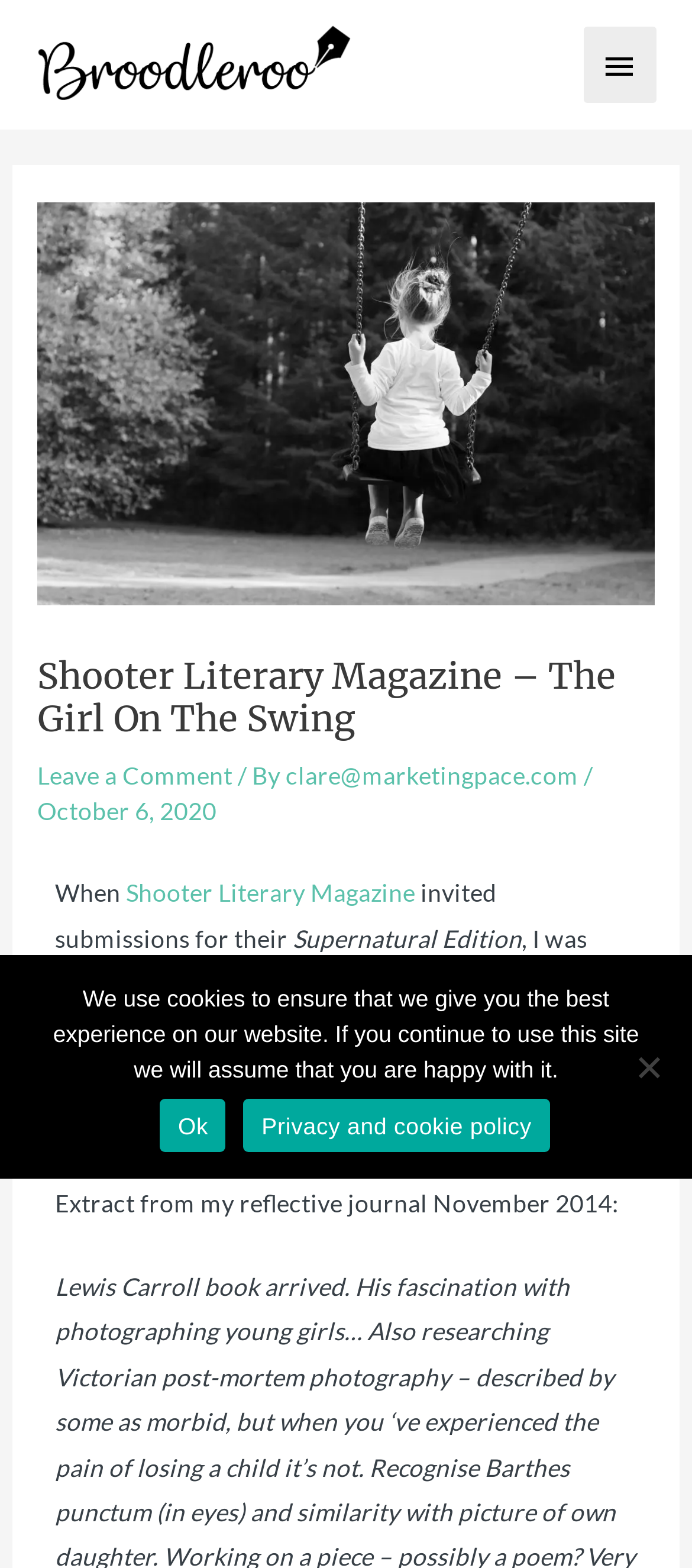Provide a one-word or one-phrase answer to the question:
Who is the author of the article?

clare@marketingpace.com